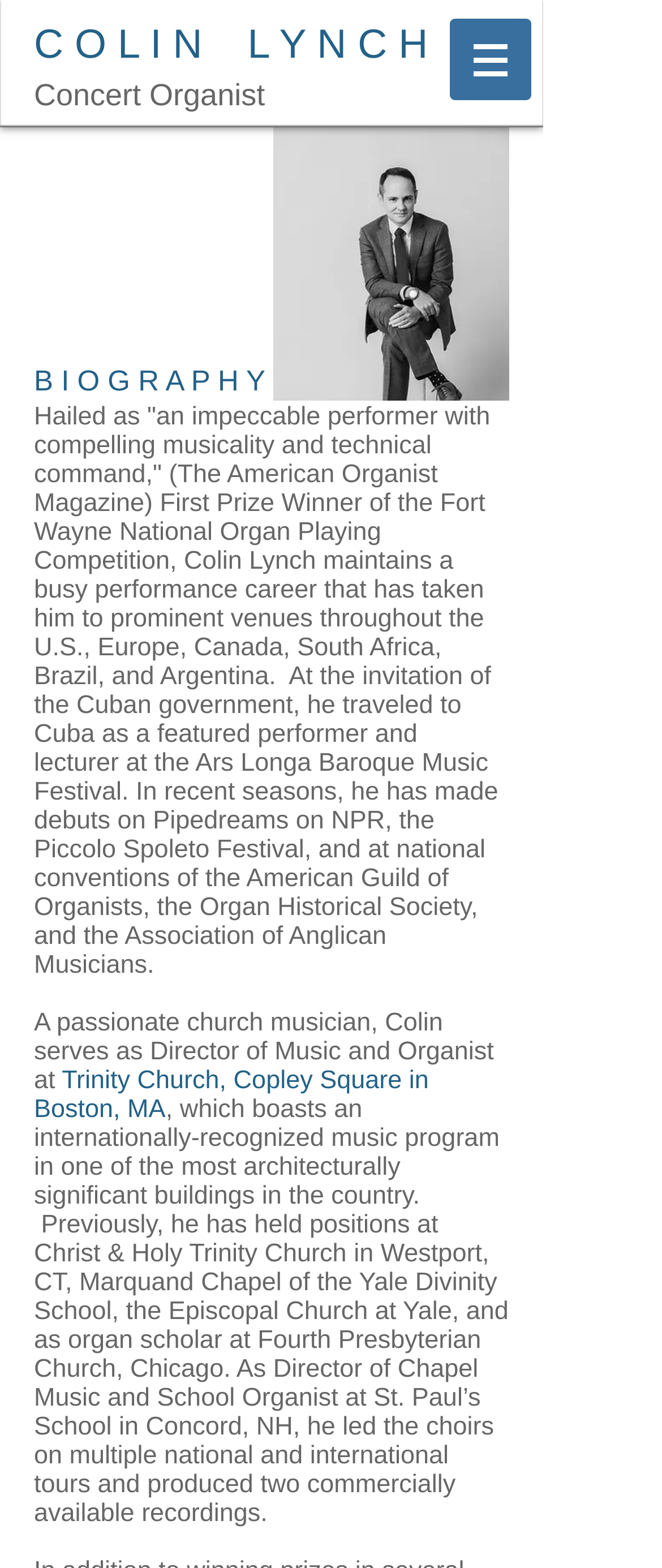Provide a brief response using a word or short phrase to this question:
What is Colin Lynch's profession?

Concert Organist